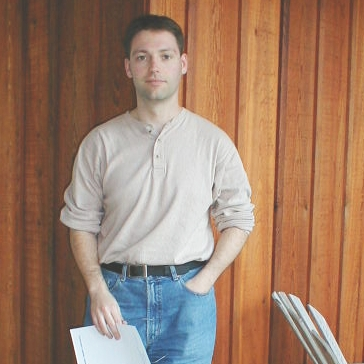What is the man holding in his hand?
Use the screenshot to answer the question with a single word or phrase.

A sheet of paper